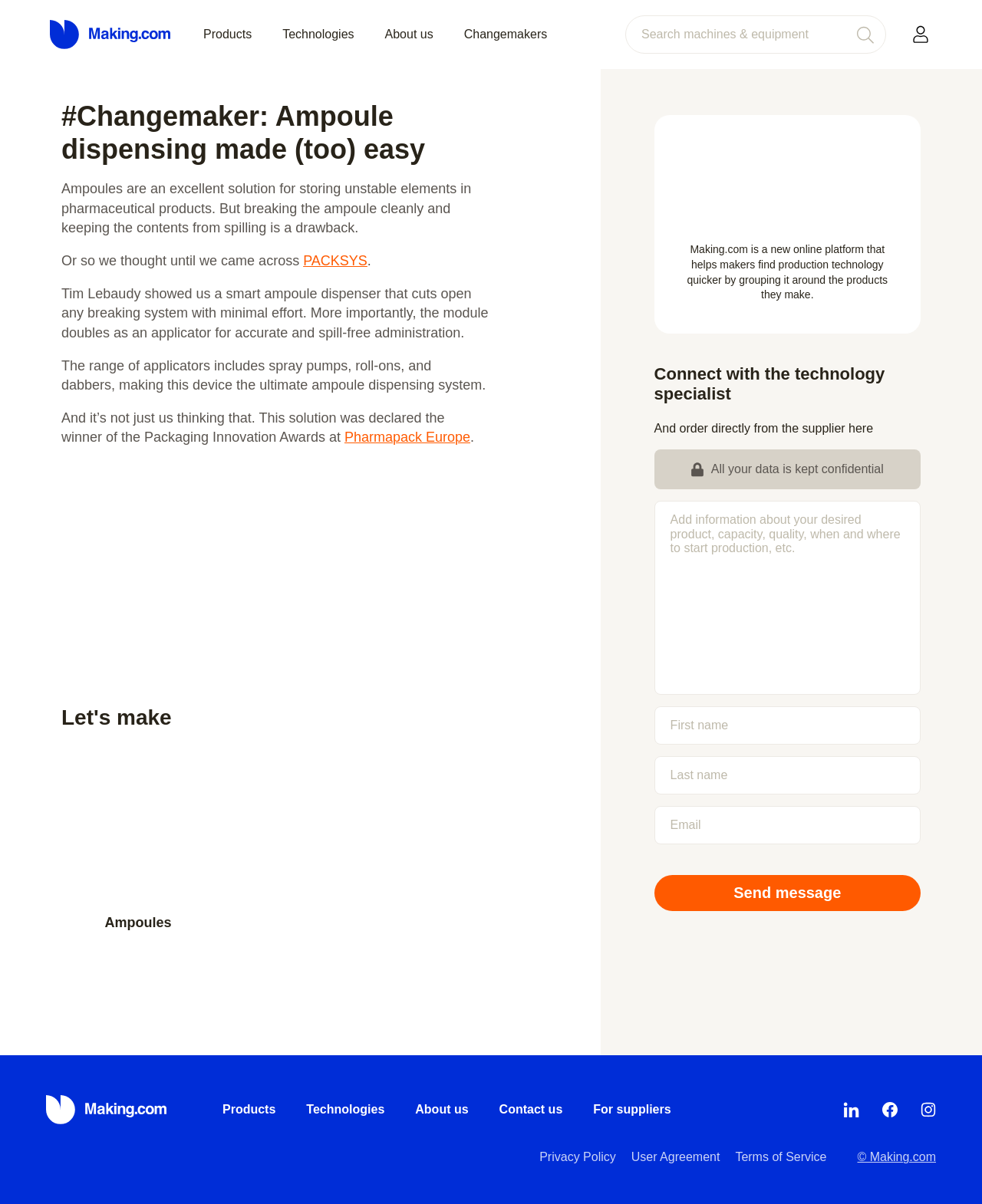Could you provide the bounding box coordinates for the portion of the screen to click to complete this instruction: "Search for machines and equipment"?

[0.637, 0.013, 0.902, 0.045]